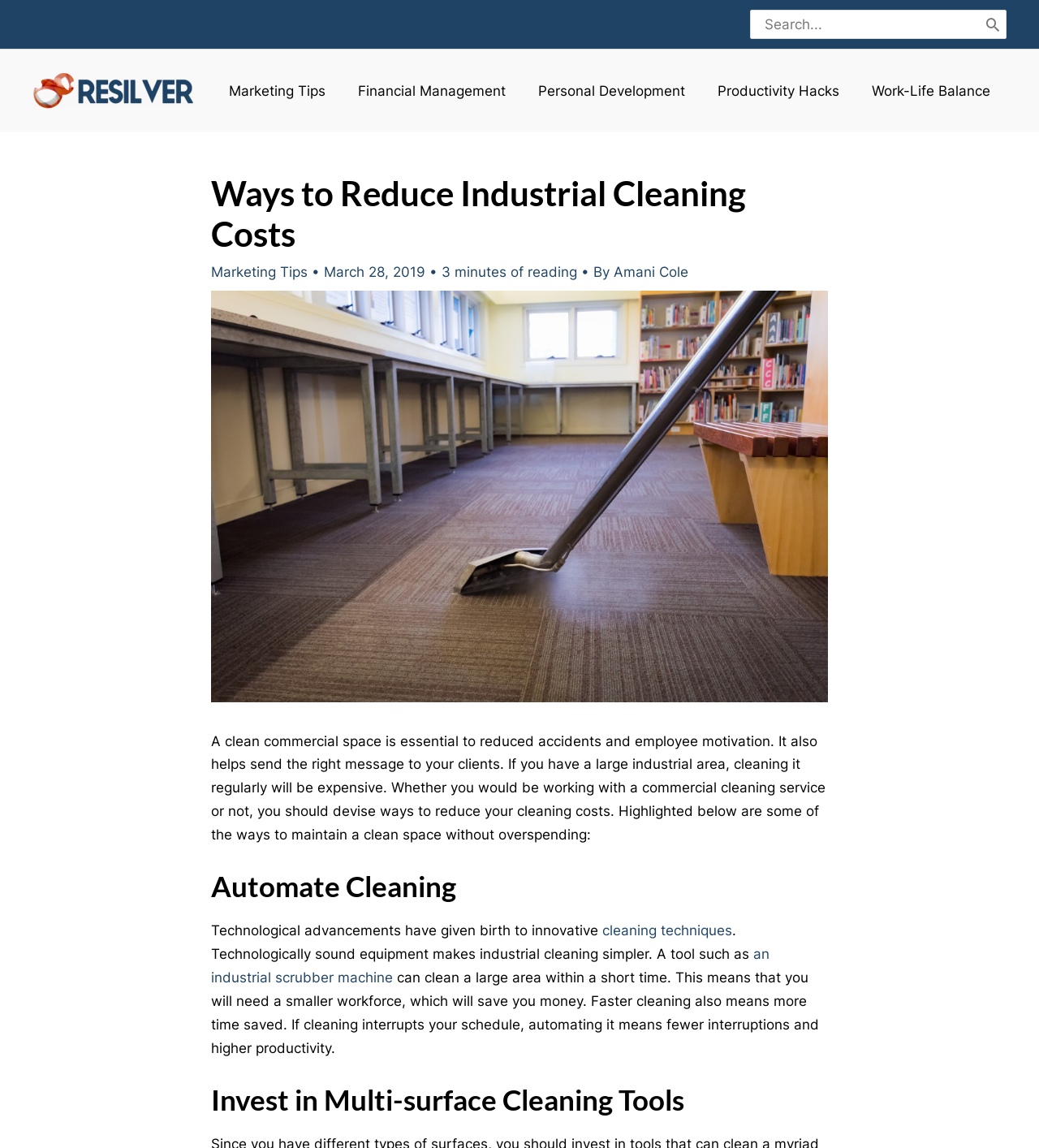Please identify the bounding box coordinates of the element I should click to complete this instruction: 'Search for something'. The coordinates should be given as four float numbers between 0 and 1, like this: [left, top, right, bottom].

[0.722, 0.009, 0.968, 0.034]